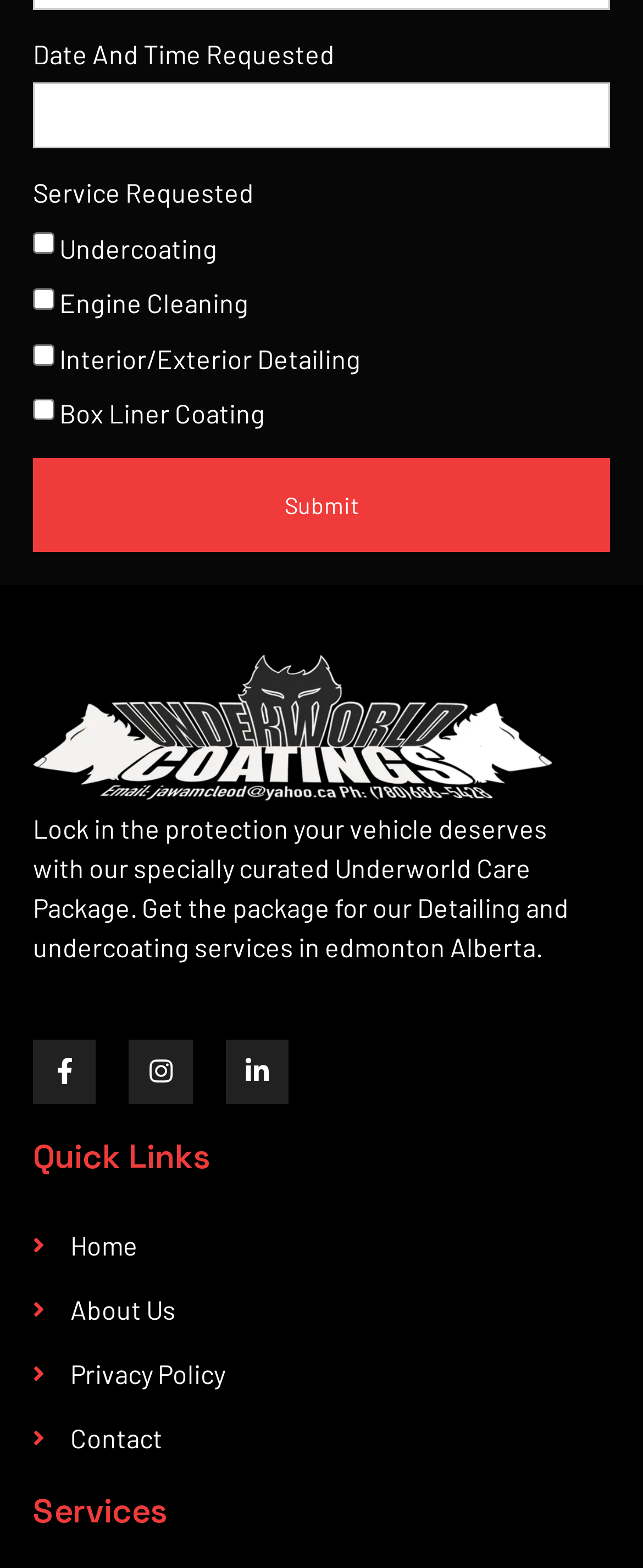Please identify the bounding box coordinates of the element on the webpage that should be clicked to follow this instruction: "Go to home page". The bounding box coordinates should be given as four float numbers between 0 and 1, formatted as [left, top, right, bottom].

[0.051, 0.781, 0.949, 0.807]